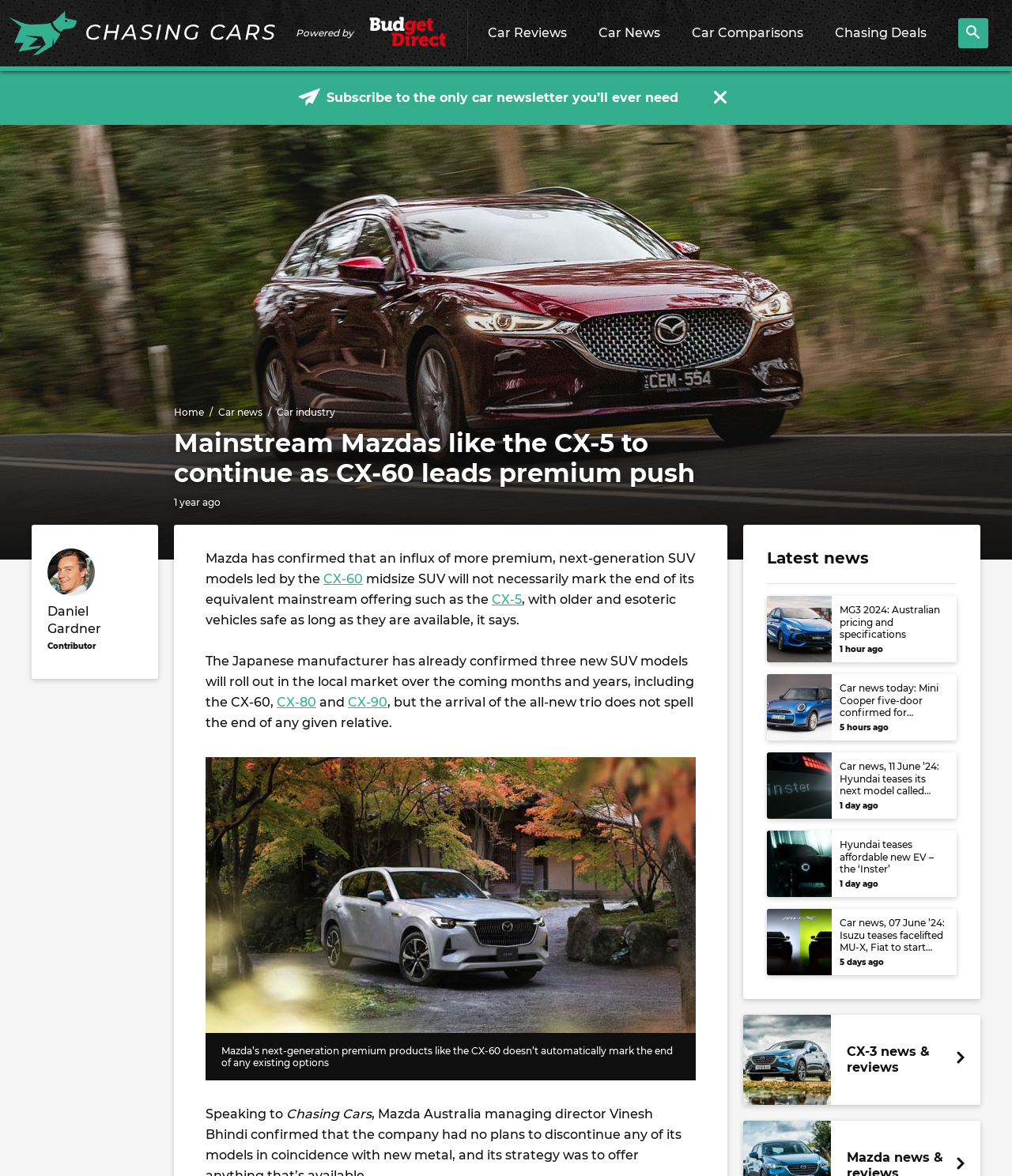Identify the bounding box coordinates of the area that should be clicked in order to complete the given instruction: "Click on the 'Car Reviews' link". The bounding box coordinates should be four float numbers between 0 and 1, i.e., [left, top, right, bottom].

[0.466, 0.0, 0.575, 0.06]